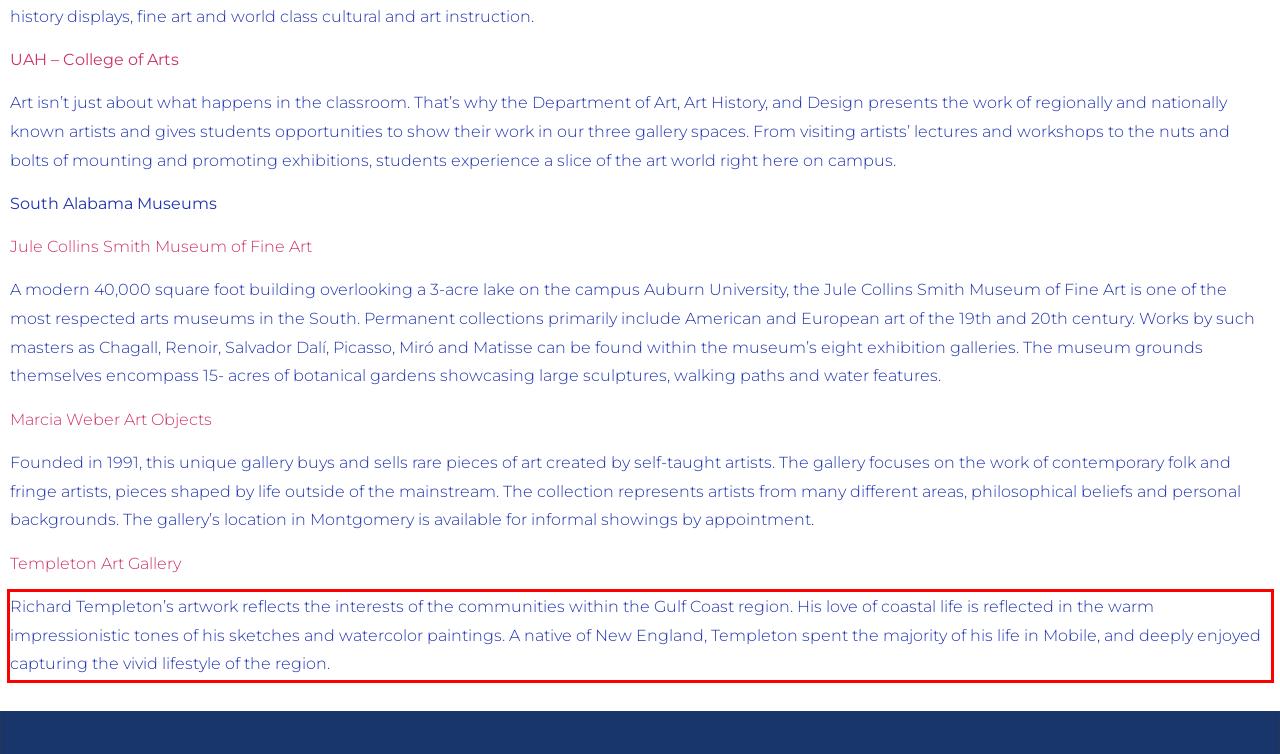Identify the text inside the red bounding box on the provided webpage screenshot by performing OCR.

Richard Templeton’s artwork reflects the interests of the communities within the Gulf Coast region. His love of coastal life is reflected in the warm impressionistic tones of his sketches and watercolor paintings. A native of New England, Templeton spent the majority of his life in Mobile, and deeply enjoyed capturing the vivid lifestyle of the region.